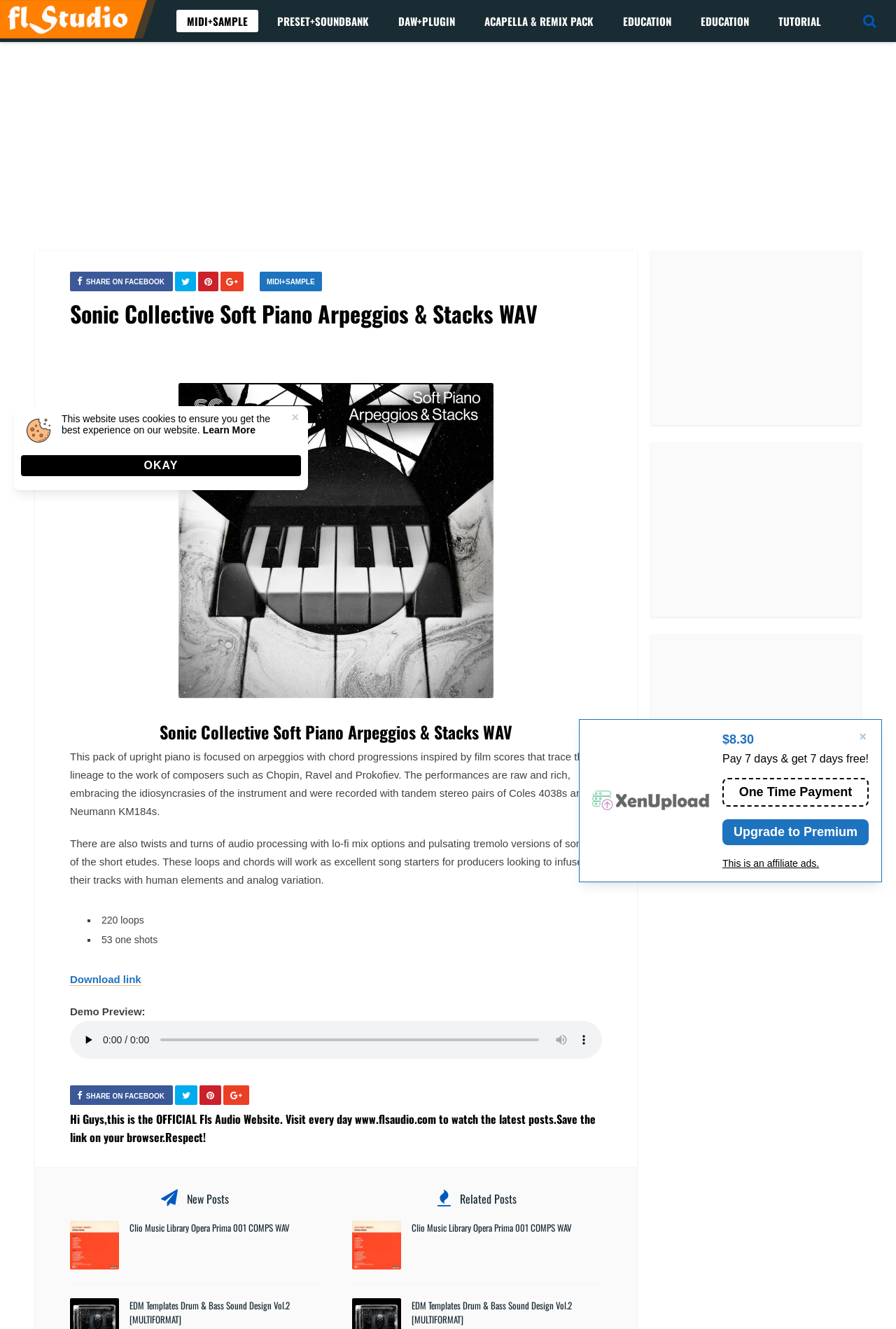What is the purpose of the 'Download link' button?
Look at the screenshot and respond with one word or a short phrase.

To download the pack